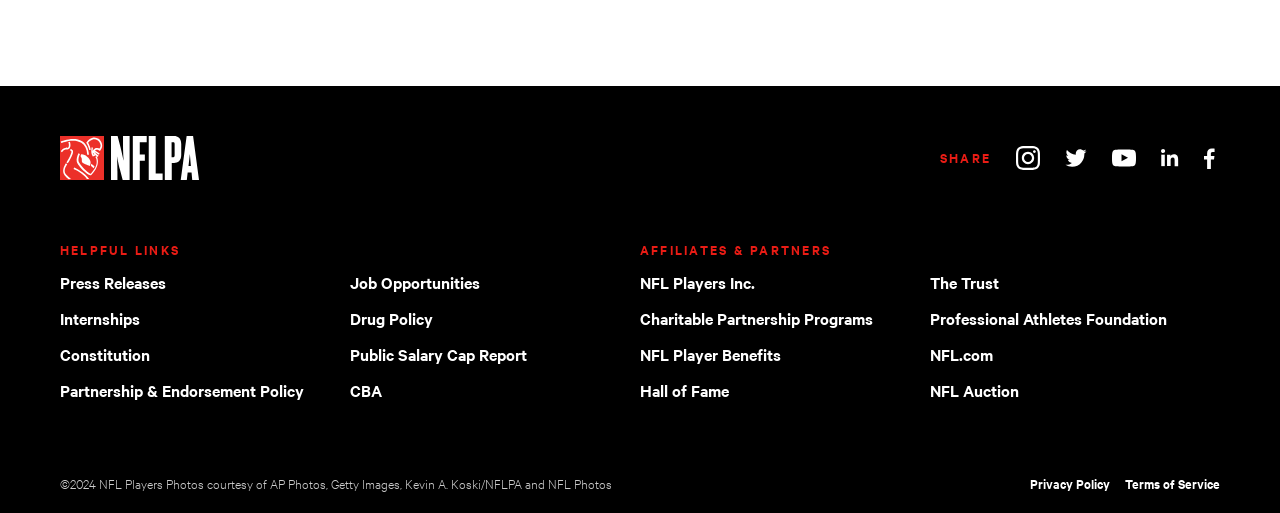Determine the bounding box coordinates for the area that should be clicked to carry out the following instruction: "Read Privacy Policy".

[0.805, 0.924, 0.867, 0.962]